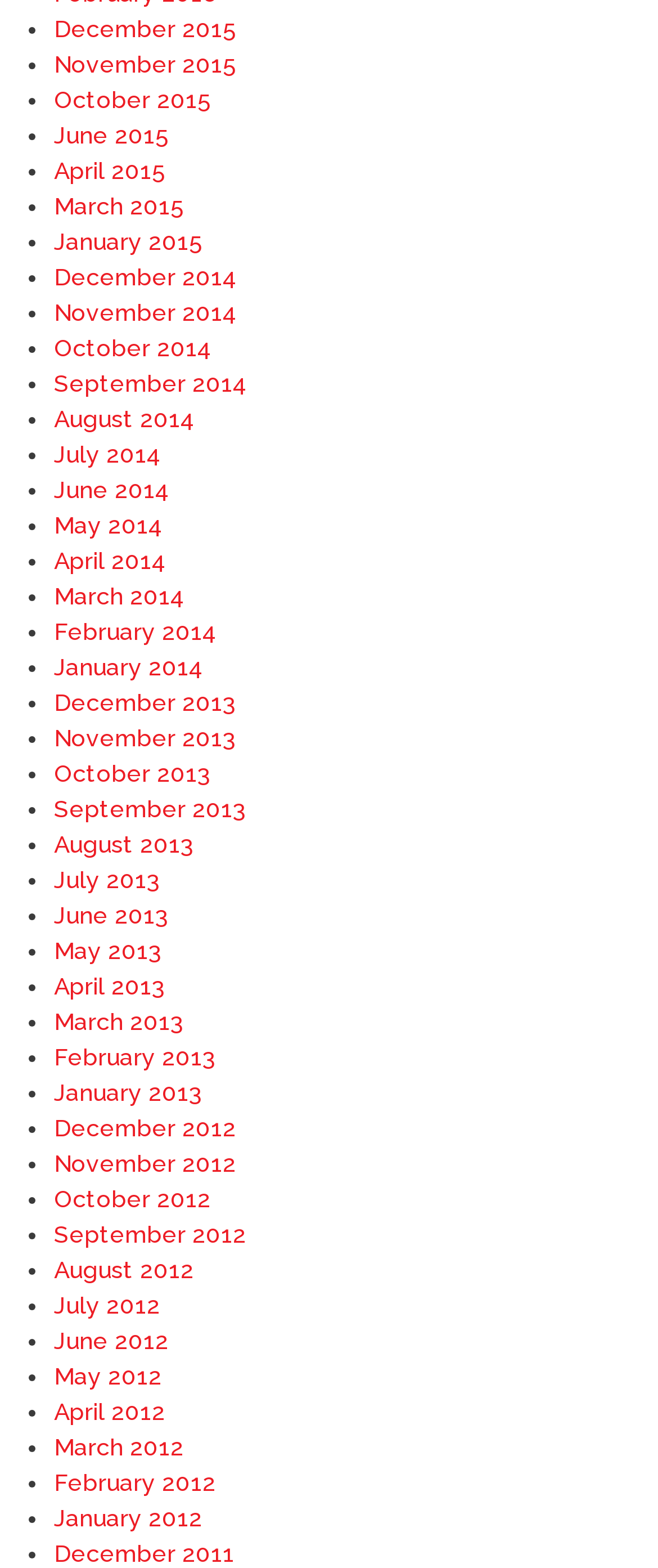Determine the bounding box coordinates of the clickable region to carry out the instruction: "View November 2014".

[0.082, 0.191, 0.362, 0.208]